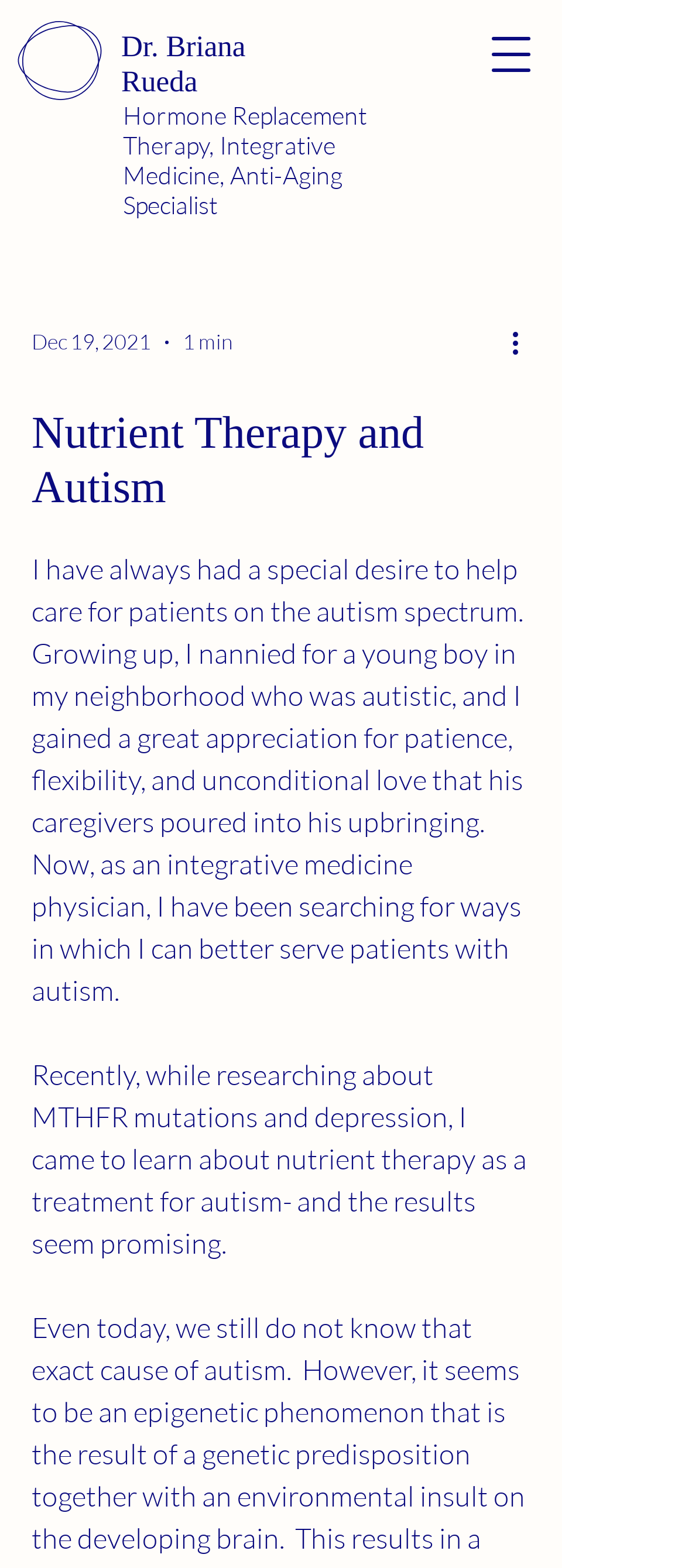What is the doctor's experience with autism?
Can you provide an in-depth and detailed response to the question?

The answer can be found by reading the StaticText 'I have always had a special desire to help care for patients on the autism spectrum.  Growing up, I nannied for a young boy in my neighborhood who was autistic...' which indicates that the doctor has experience with autism through nannying for an autistic boy.